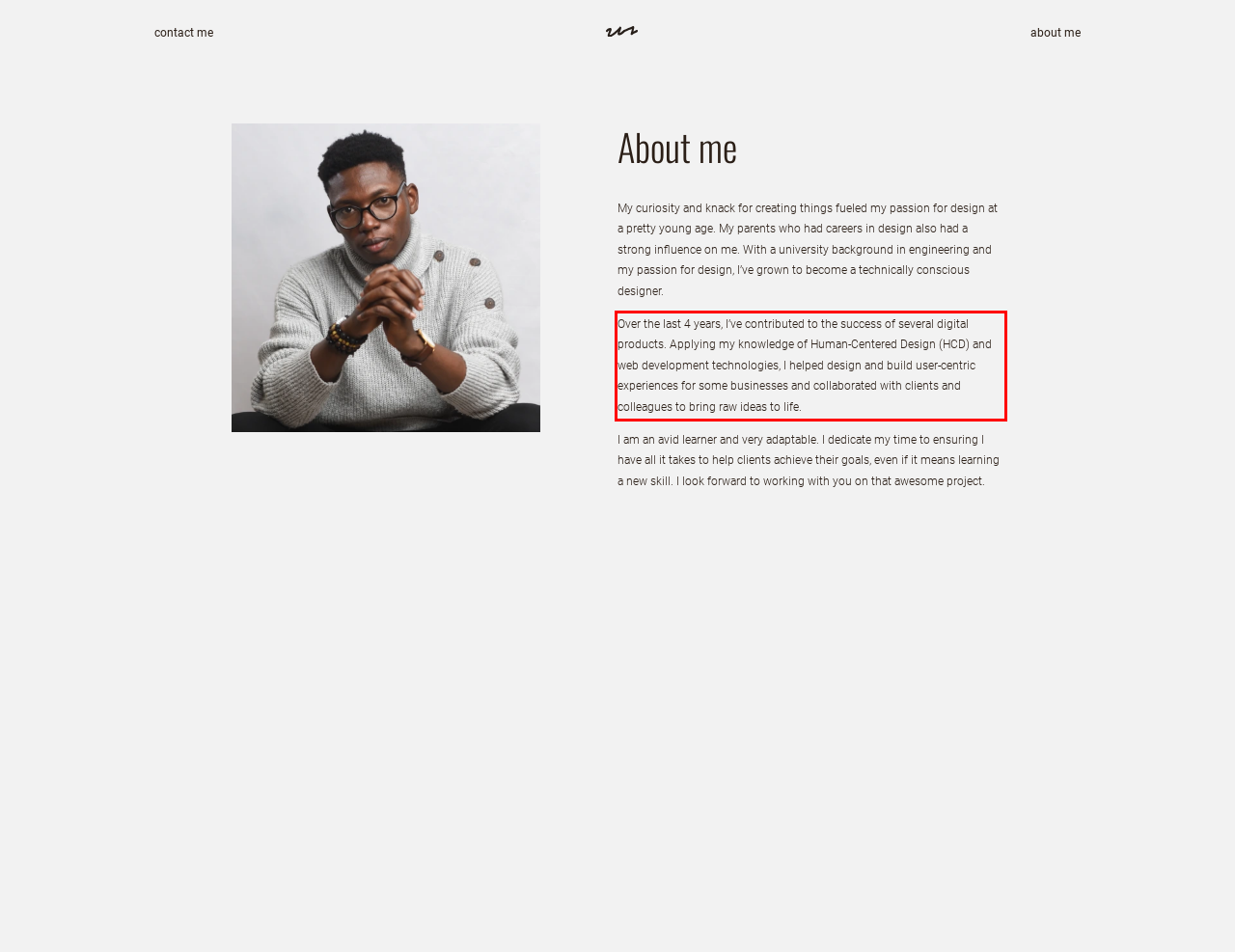Given a webpage screenshot, locate the red bounding box and extract the text content found inside it.

Over the last 4 years, I’ve contributed to the success of several digital products. Applying my knowledge of Human-Centered Design (HCD) and web development technologies, I helped design and build user-centric experiences for some businesses and collaborated with clients and colleagues to bring raw ideas to life.